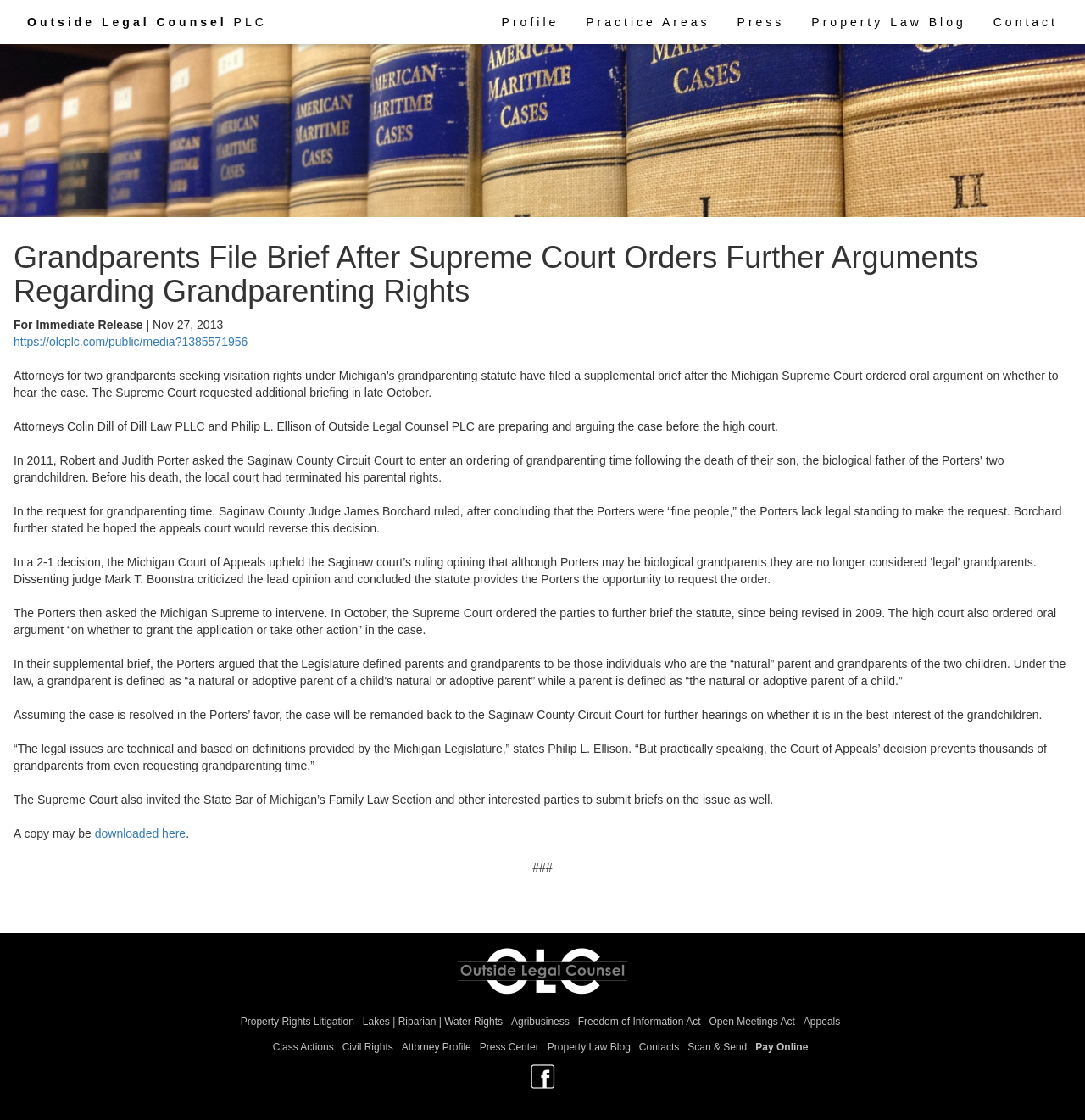Identify the bounding box coordinates of the clickable region to carry out the given instruction: "Visit Outside Legal Counsel PLC website".

[0.012, 0.006, 0.258, 0.033]